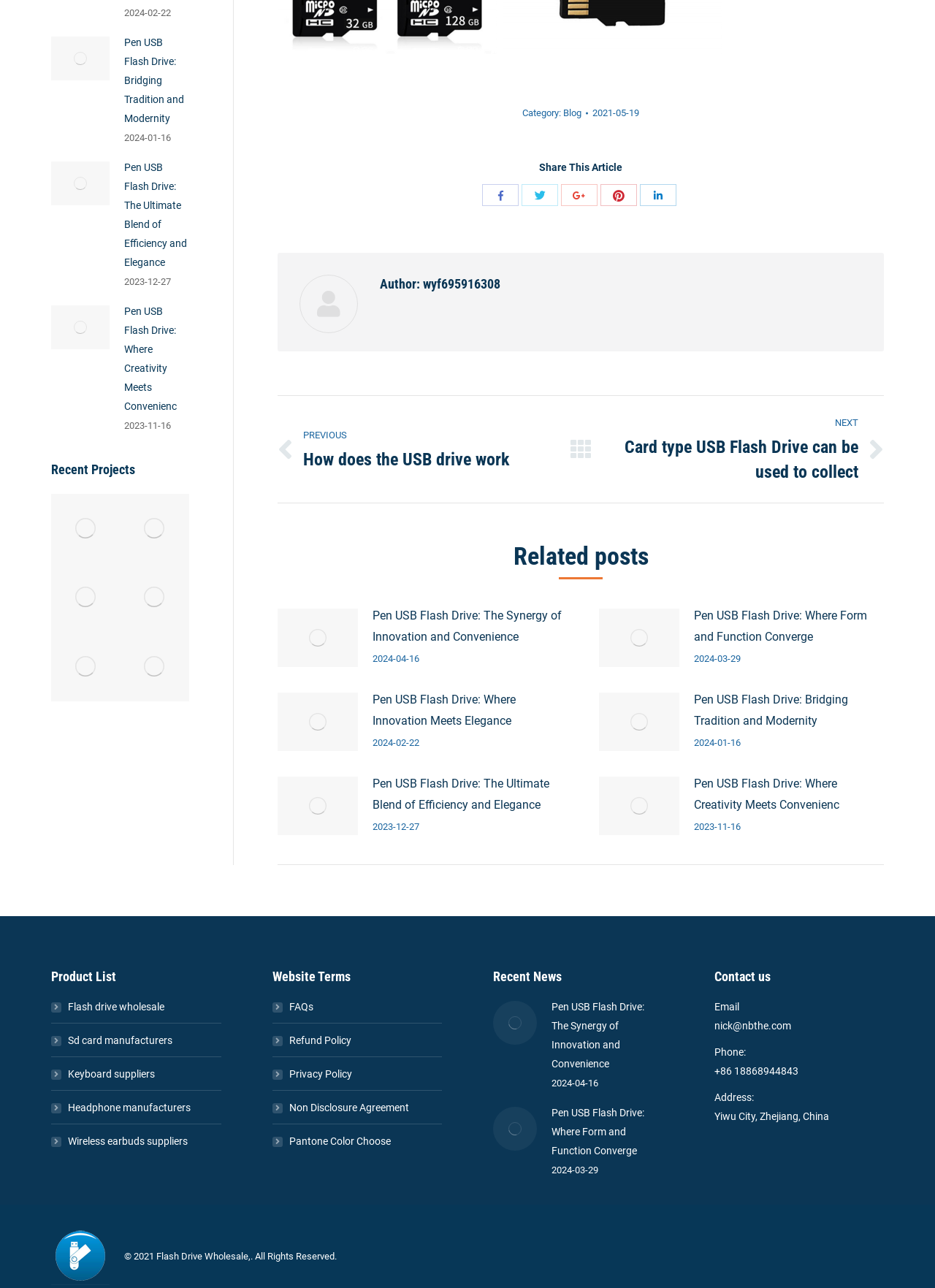Please specify the bounding box coordinates of the clickable region to carry out the following instruction: "Read the article: Pen USB Flash Drive: The Synergy of Innovation and Convenience". The coordinates should be four float numbers between 0 and 1, in the format [left, top, right, bottom].

[0.398, 0.47, 0.602, 0.503]